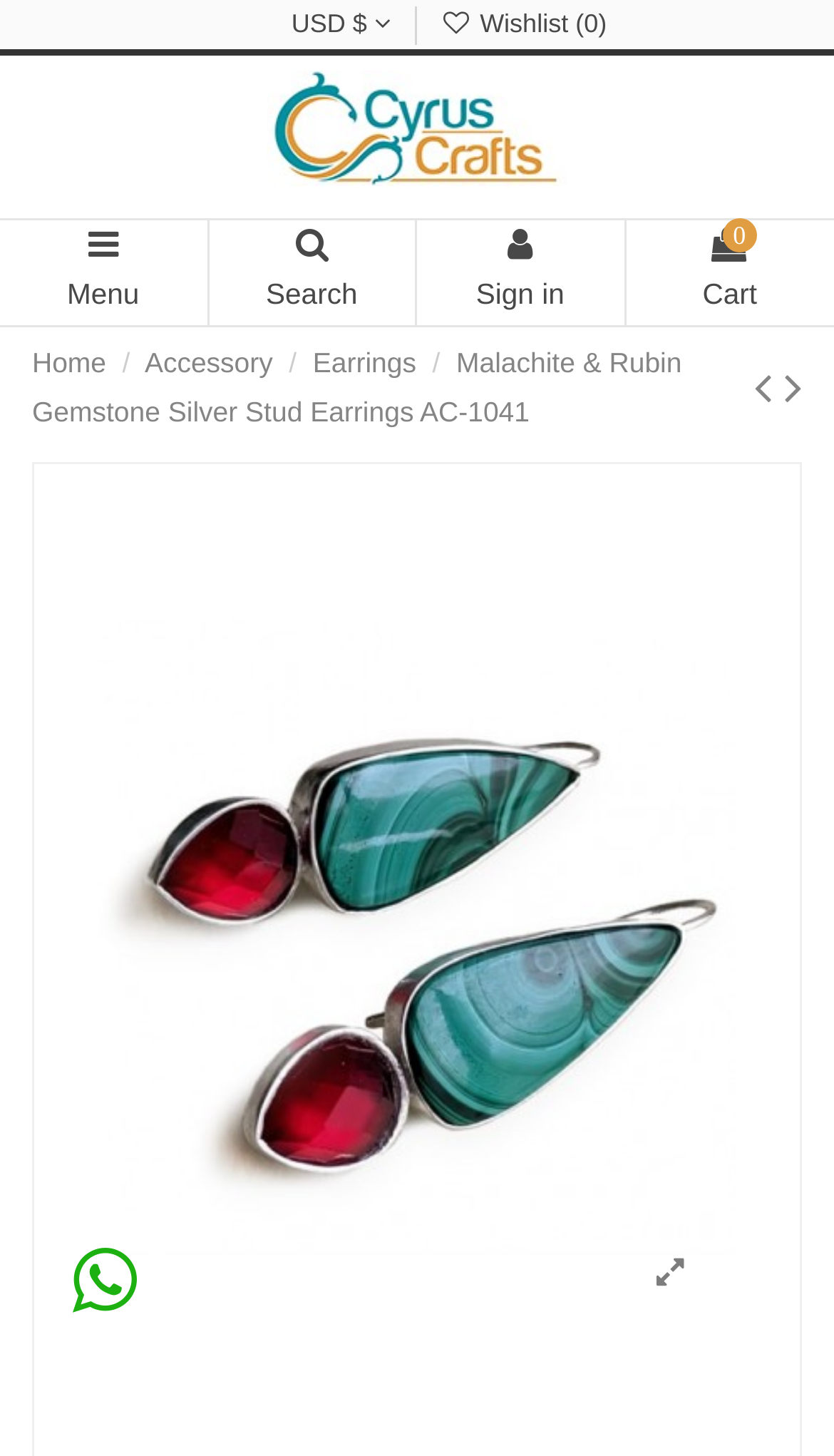What is the navigation option to the left of 'Accessory'?
Based on the image, give a one-word or short phrase answer.

Home